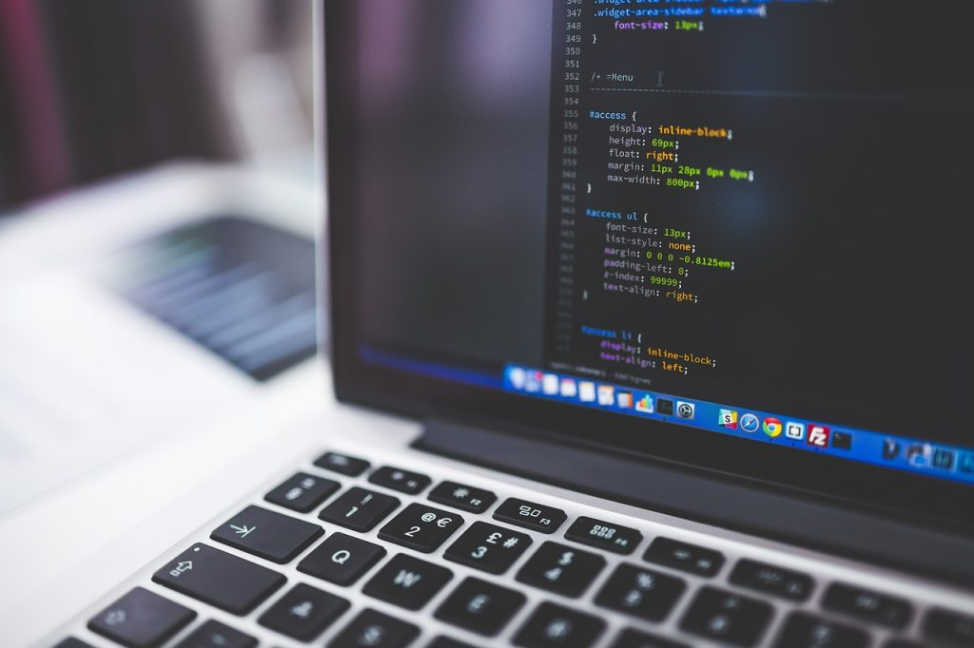What topic does the image relate to?
Ensure your answer is thorough and detailed.

The image effectively captures the essence of coding and the technical aspects of building websites, which fits seamlessly into the broader topic of data analysis and digital marketing presented in the accompanying article.